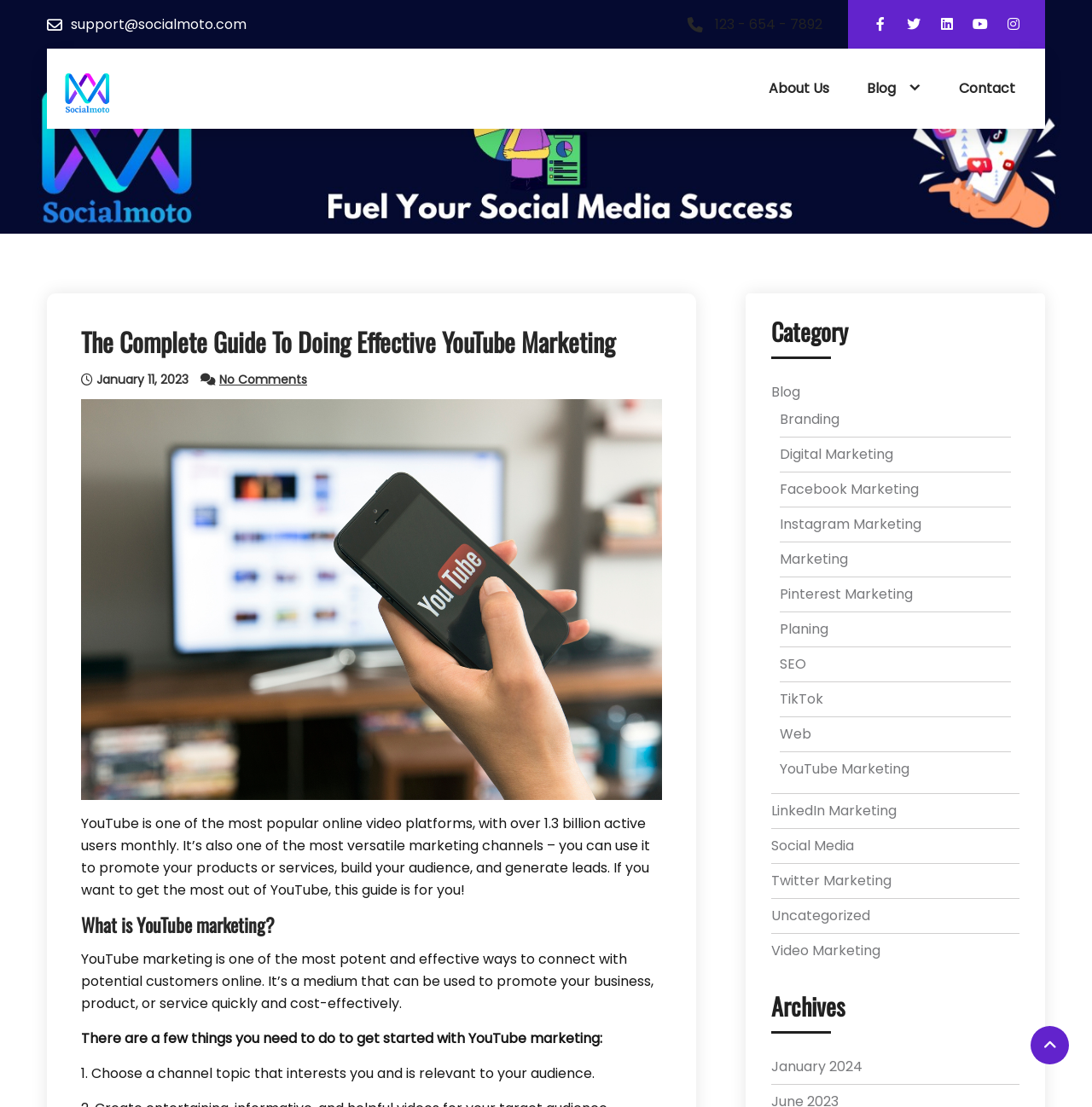How many active users does YouTube have monthly?
Refer to the image and respond with a one-word or short-phrase answer.

1.3 billion